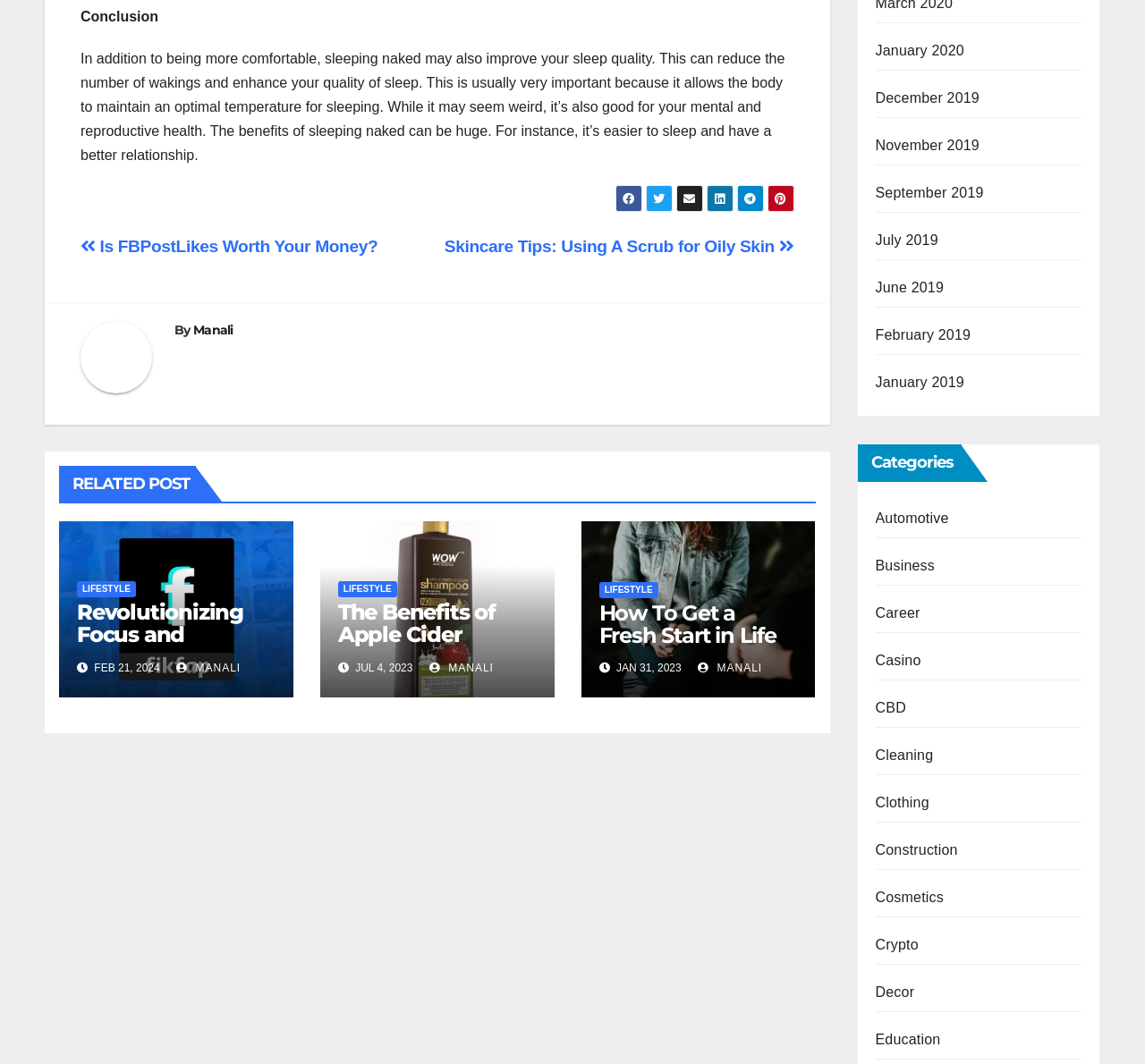Determine the bounding box coordinates for the area you should click to complete the following instruction: "Check the post dated 'FEB 21, 2024'".

[0.08, 0.622, 0.14, 0.634]